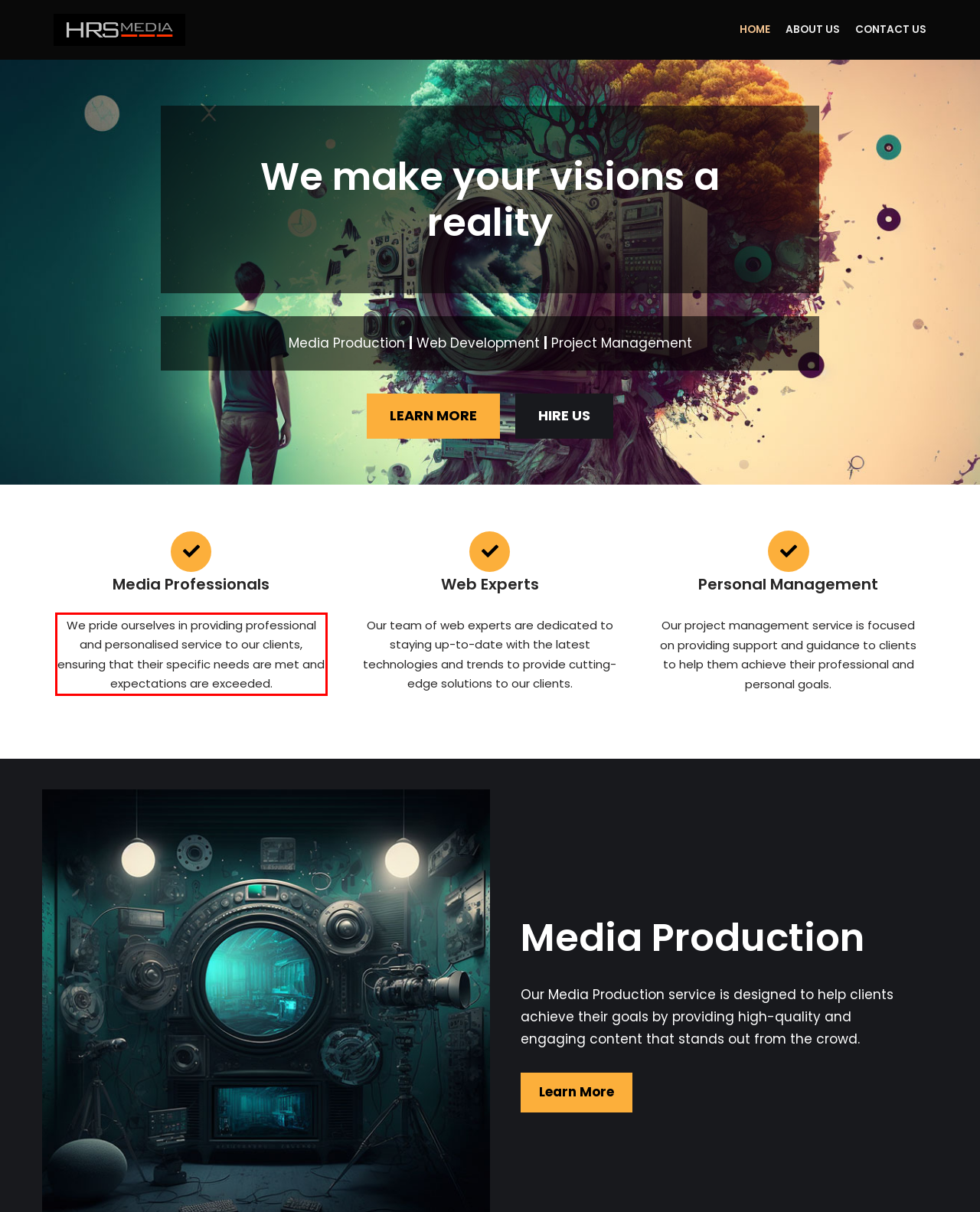Observe the screenshot of the webpage, locate the red bounding box, and extract the text content within it.

We pride ourselves in providing professional and personalised service to our clients, ensuring that their specific needs are met and expectations are exceeded.